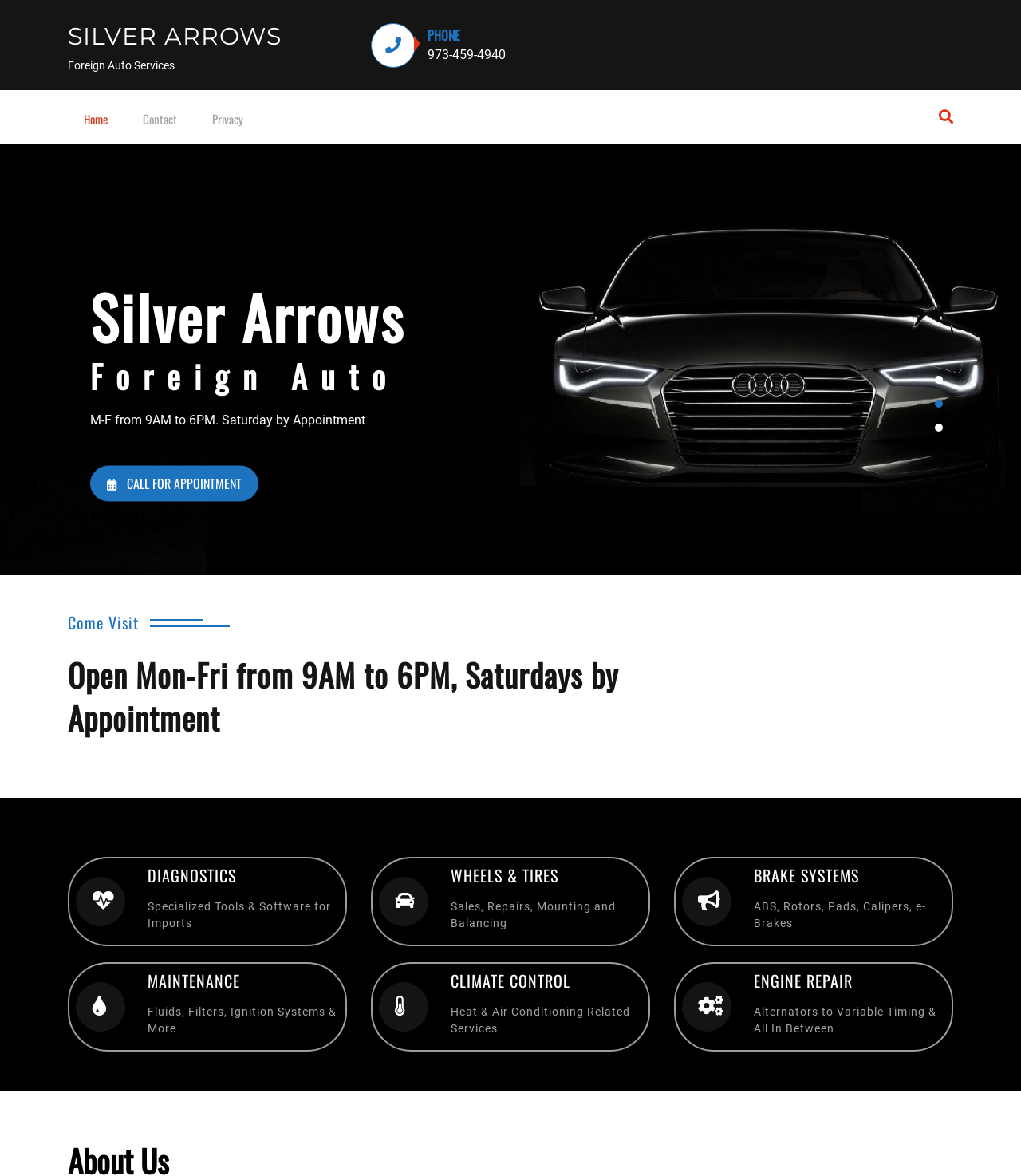Provide a brief response to the question using a single word or phrase: 
What types of engine repair services does Silver Arrows offer?

Alternators to Variable Timing & All In Between